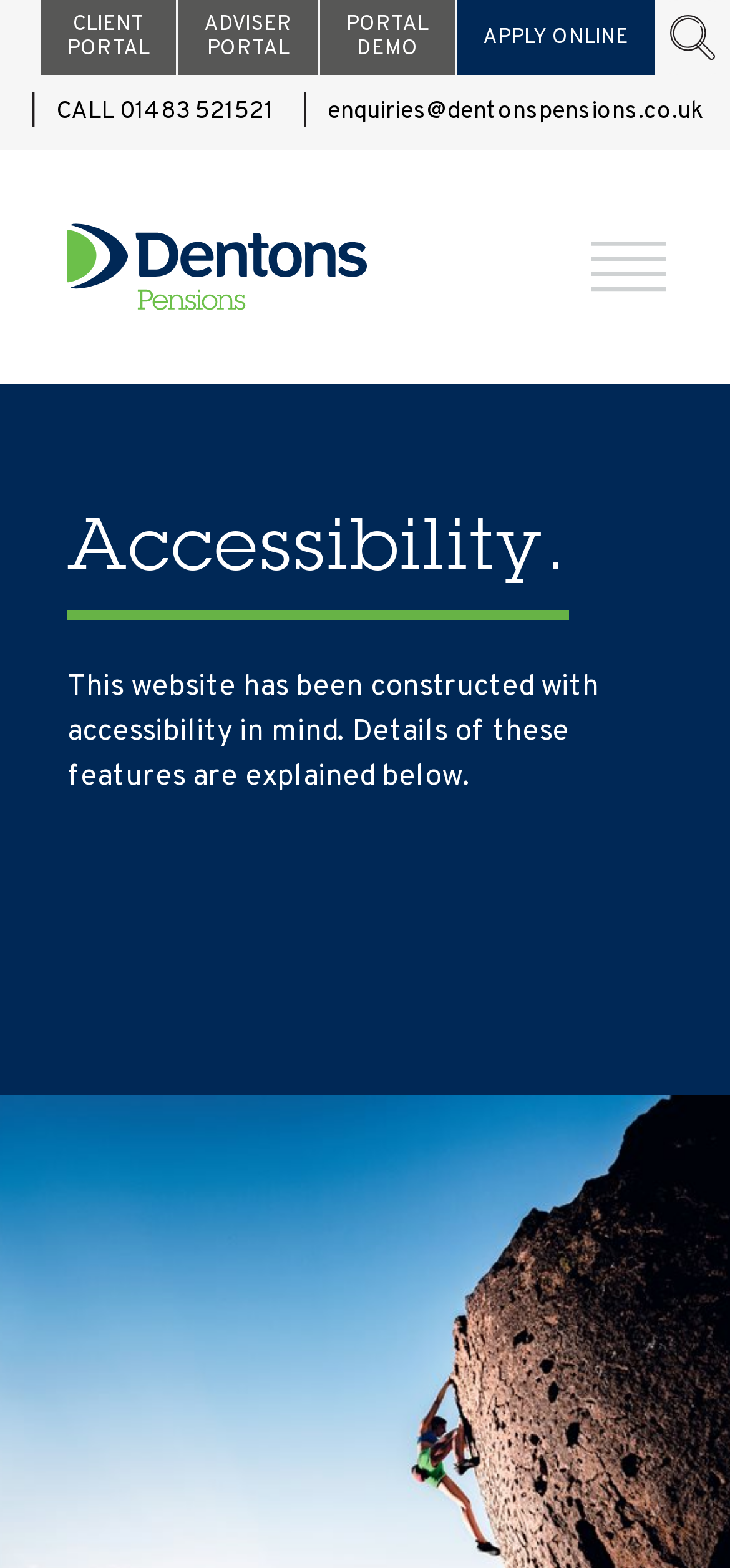Please answer the following question using a single word or phrase: 
How many images are on the webpage?

3